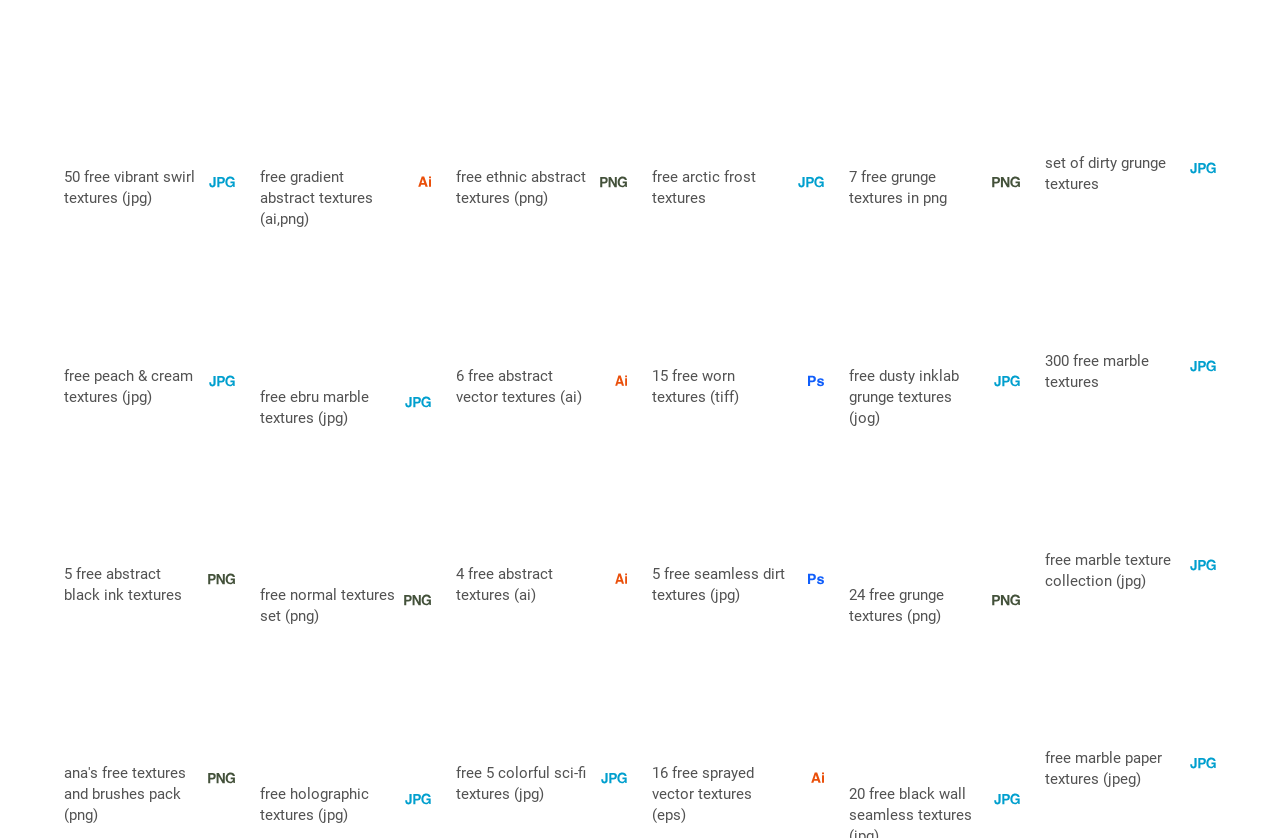What is the format of the 'Abstract Vector Texture'?
Please answer the question with as much detail as possible using the screenshot.

I found the link 'Abstract Vector Texture' on the webpage, and it is mentioned that it is available in 'ai' format.